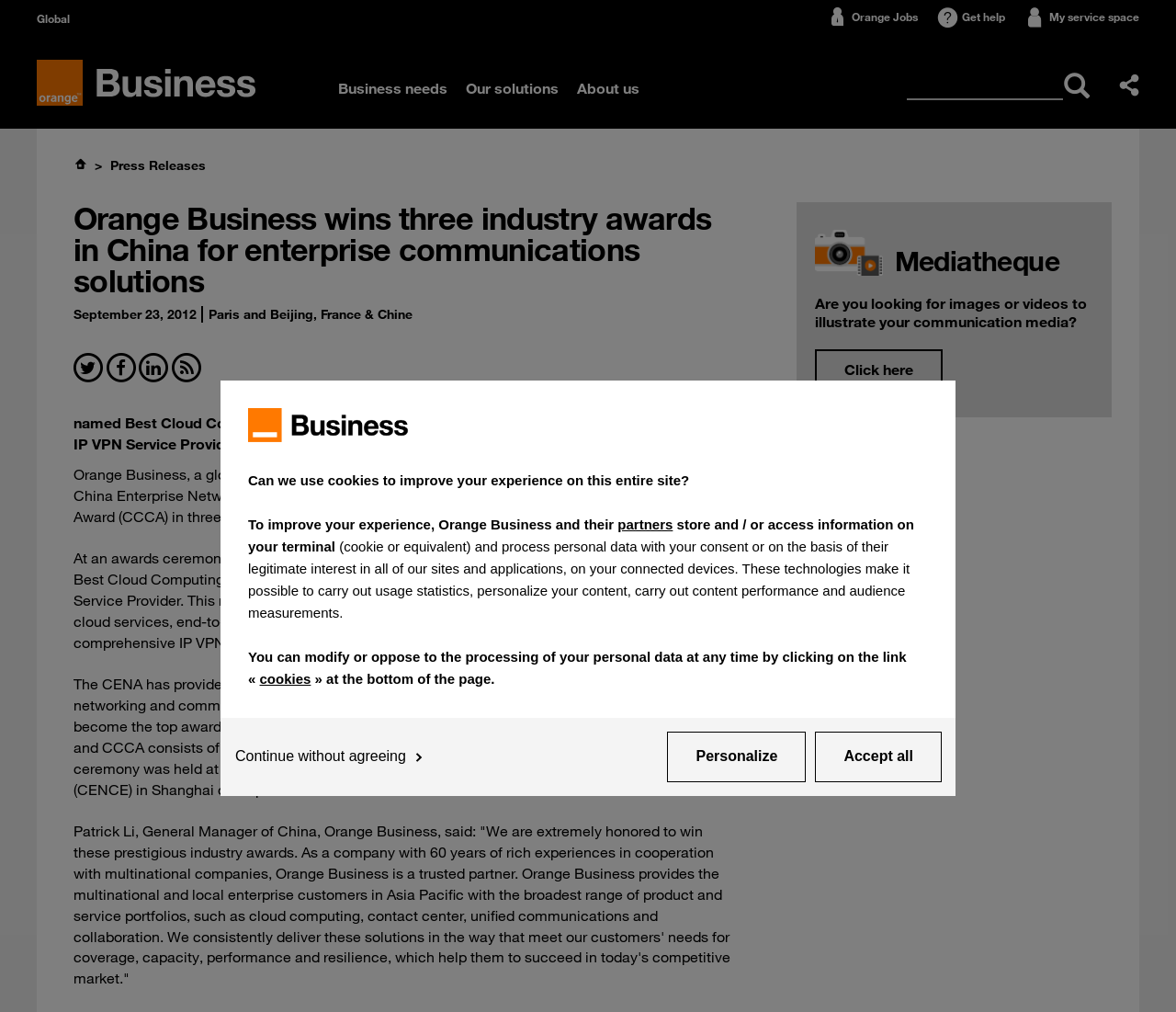Can you find and provide the title of the webpage?

Orange Business wins three industry awards in China for enterprise communications solutions